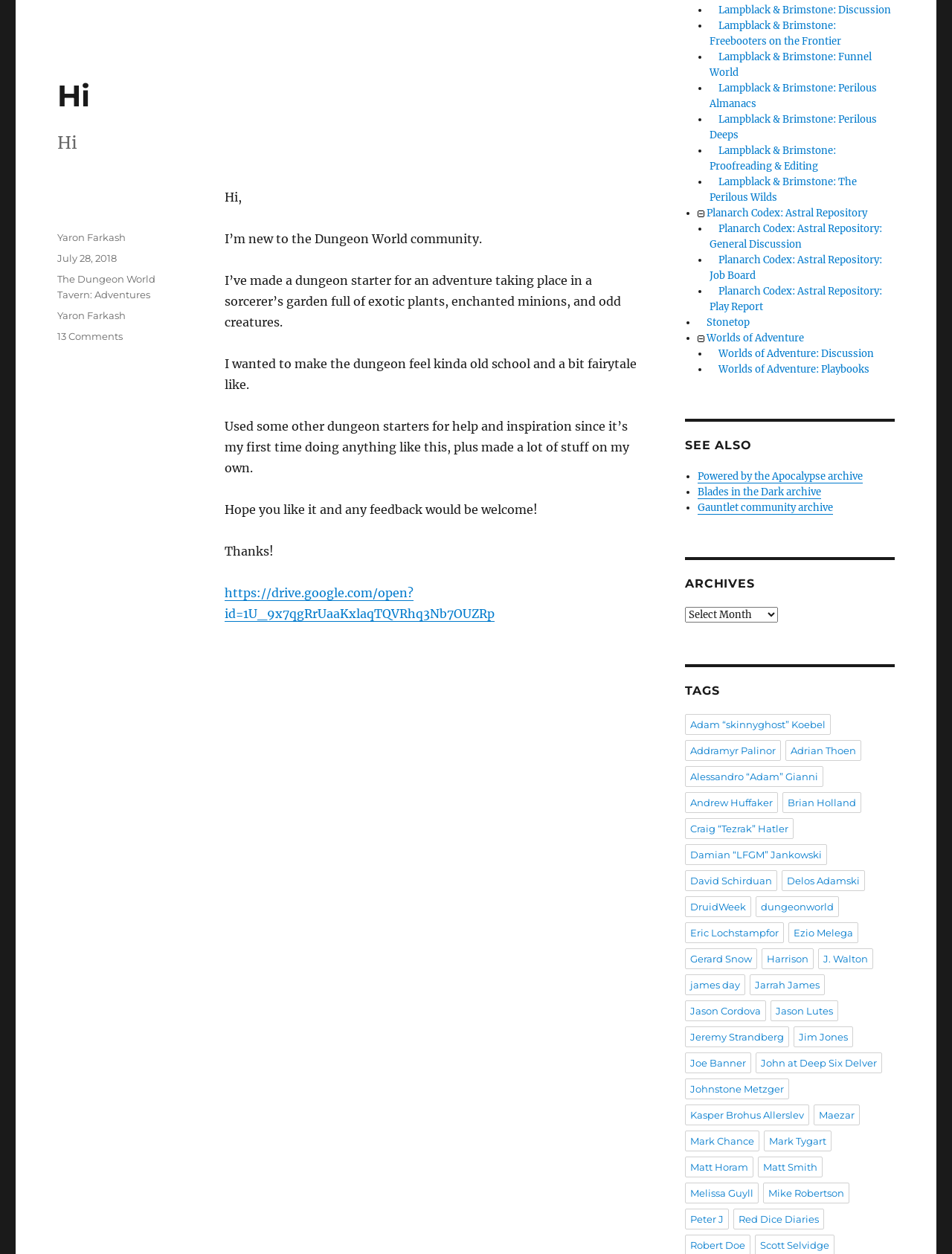Please provide a one-word or phrase answer to the question: 
What is the category of the post?

The Dungeon World Tavern: Adventures